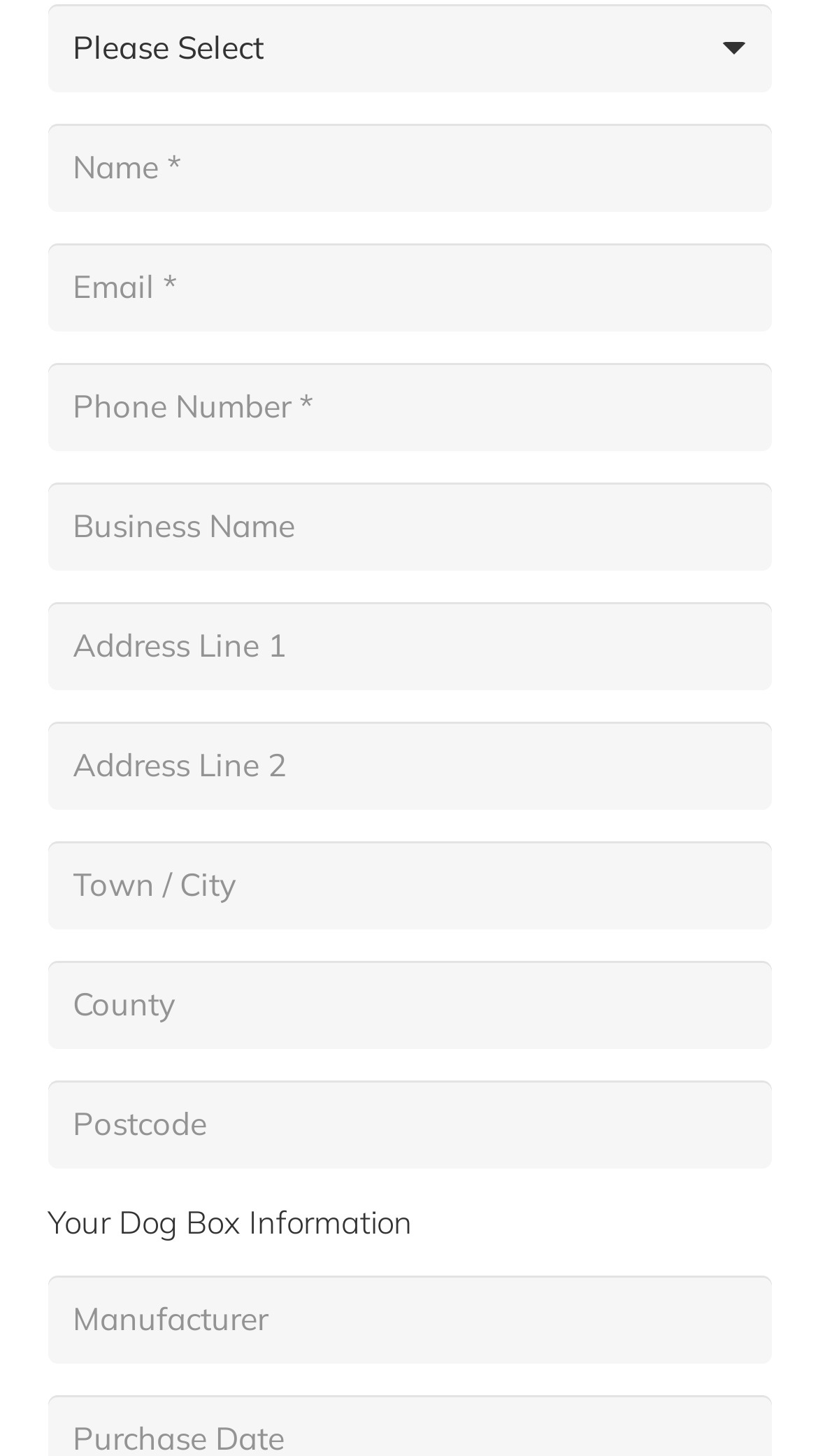Please determine the bounding box coordinates of the element's region to click in order to carry out the following instruction: "Input your email address". The coordinates should be four float numbers between 0 and 1, i.e., [left, top, right, bottom].

[0.058, 0.168, 0.942, 0.228]